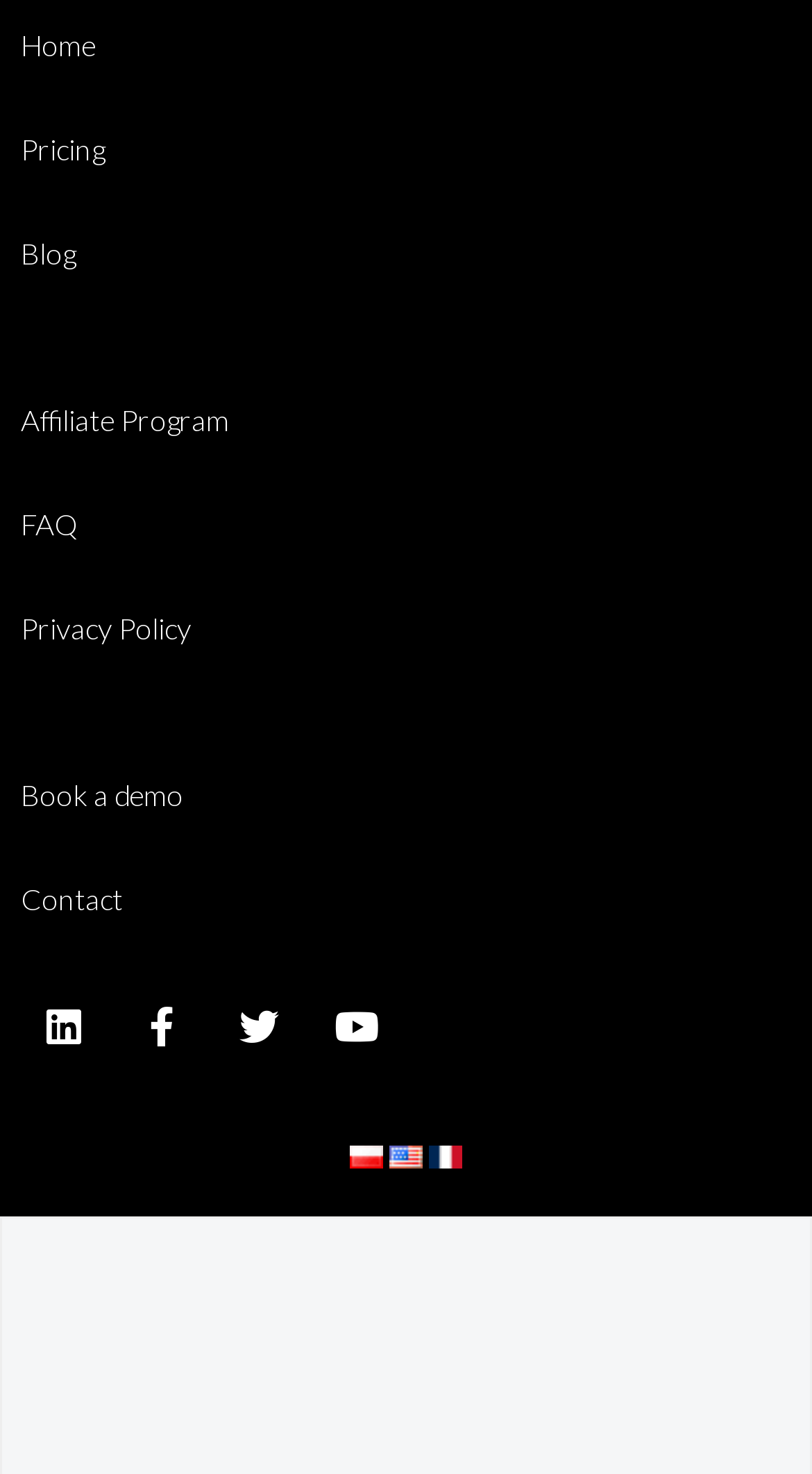Find the bounding box coordinates for the UI element that matches this description: "Privacy Policy".

[0.026, 0.414, 0.236, 0.438]